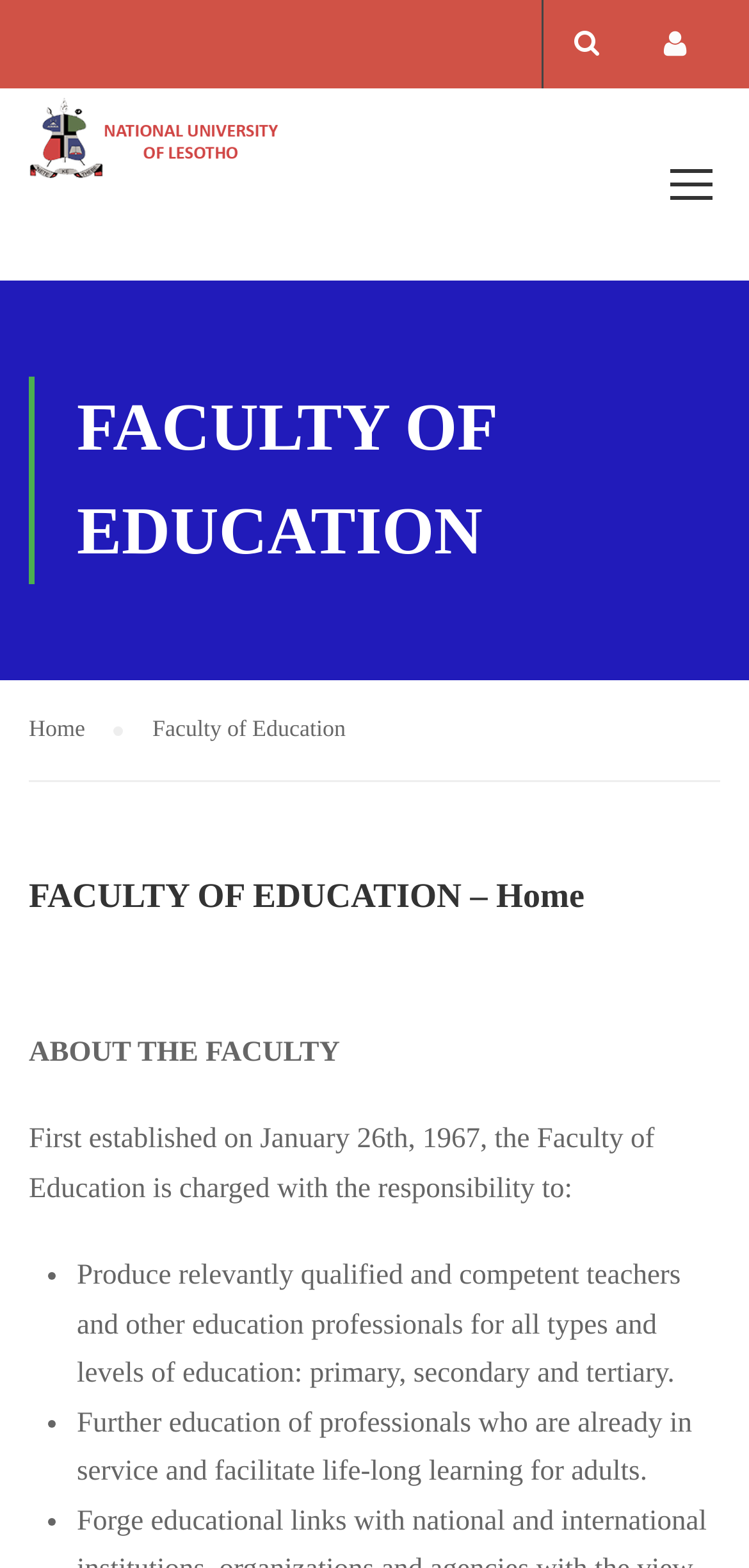Using the information in the image, give a detailed answer to the following question: What is the name of the university?

I found the answer by looking at the link element with the text 'National University of Lesotho' which is located at the top left corner of the webpage.